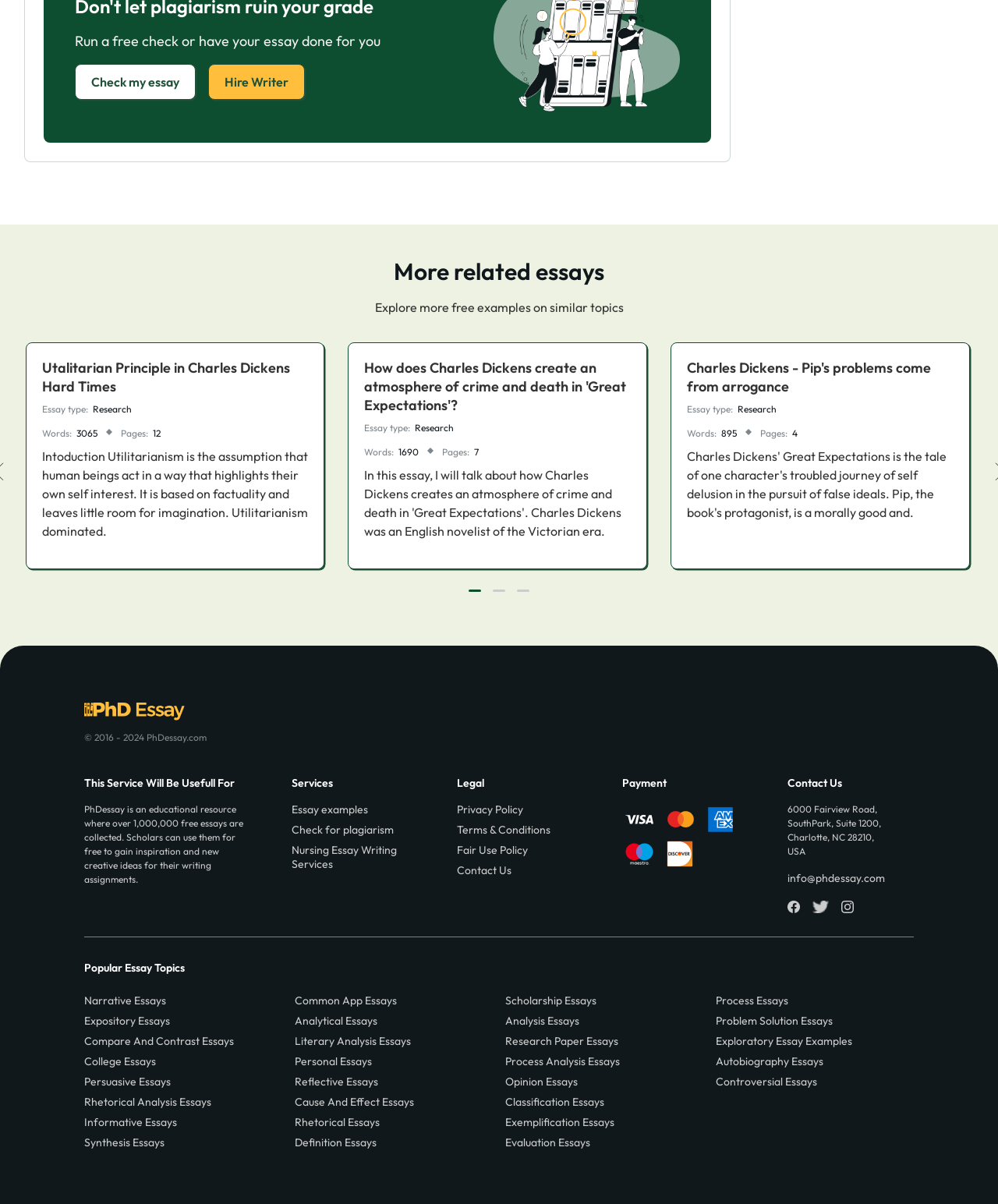Find the bounding box coordinates of the element I should click to carry out the following instruction: "Click the 'Check my essay' button".

[0.075, 0.053, 0.196, 0.083]